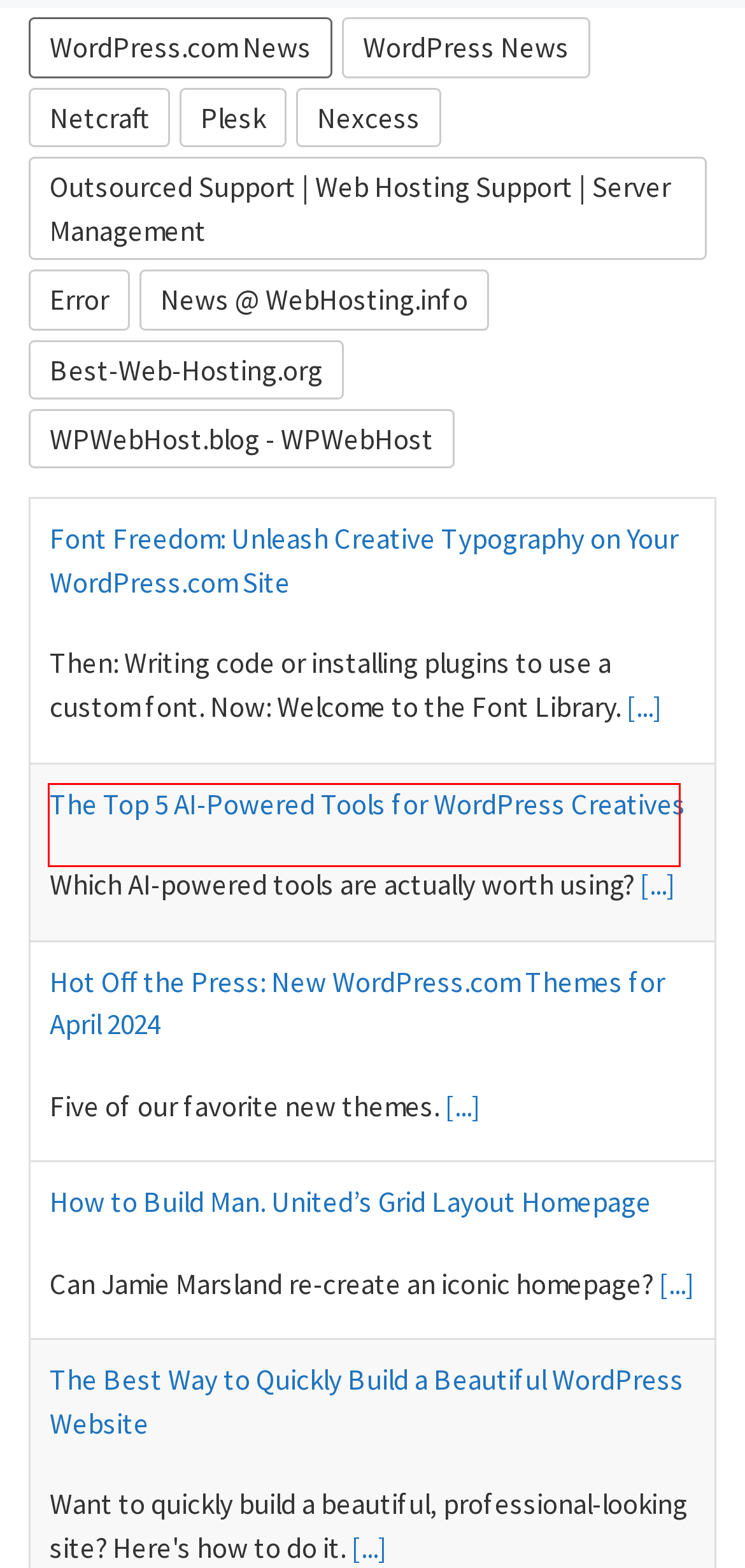You have been given a screenshot of a webpage, where a red bounding box surrounds a UI element. Identify the best matching webpage description for the page that loads after the element in the bounding box is clicked. Options include:
A. Hosting News Archives - Hosting Publicity
B. The Best Way to Quickly Build a Beautiful WordPress Website – WordPress.com News
C. Bicubik Hosting Announces New Data Center - Hosting Publicity
D. July 8, 2010 - Hosting Publicity
E. SUBMIT NEWS - Hosting Publicity
F. Font Freedom: Unleash Creative Typography on Your WordPress.com Site – WordPress.com News
G. Hosting Publicity - Web Hosting Publicity Announcements News and Information
H. ISC Adds Two New “U” Size Cabinets to Their East Coast Server Rack Series - Hosting Publicity

B